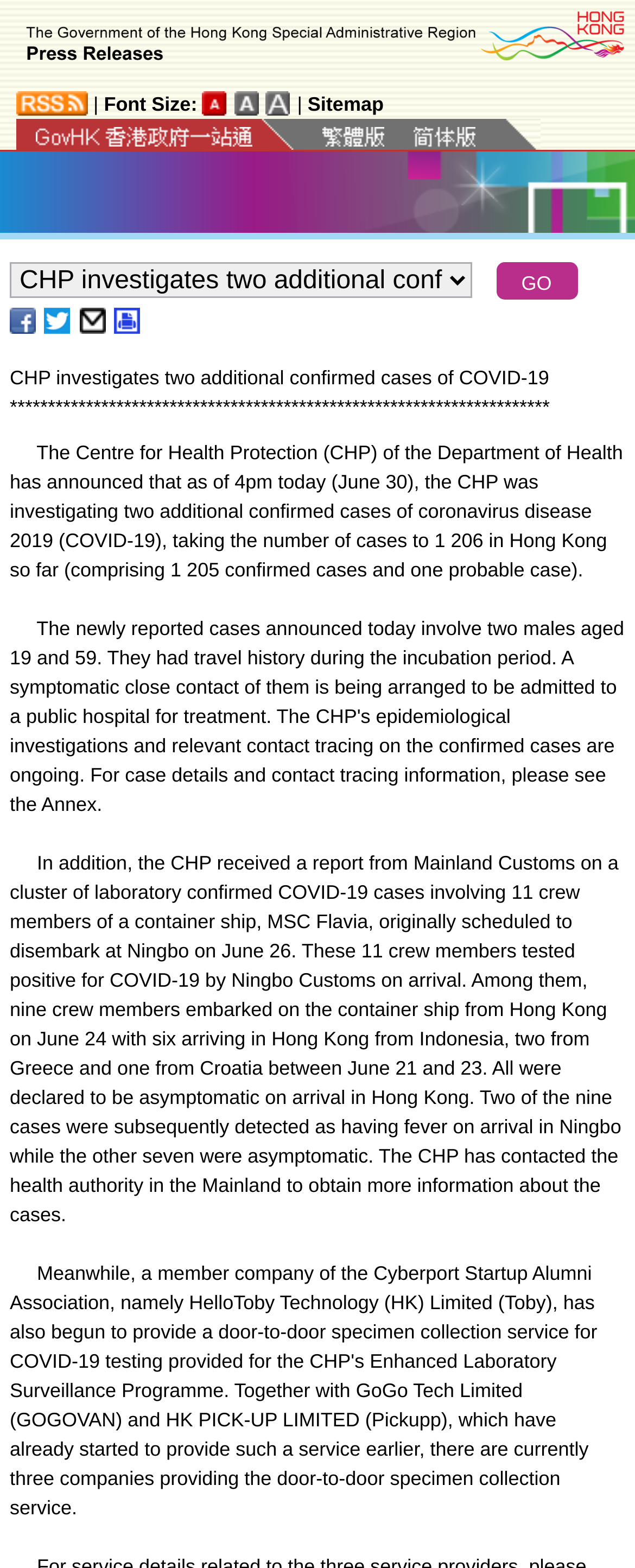What is the name of the container ship involved in the COVID-19 cases?
Respond to the question with a well-detailed and thorough answer.

The answer can be found in the paragraph that starts with 'In addition, the CHP received a report from Mainland Customs on a cluster of laboratory confirmed COVID-19 cases involving 11 crew members of a container ship...' The name of the container ship is mentioned as MSC Flavia.